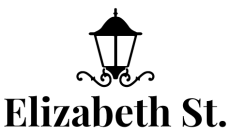Generate an in-depth description of the image.

The image features a stylish and elegant logo for "Elizabeth St." prominently displayed. The design includes a classic lantern motif positioned above the text, adding a touch of sophistication. The name "Elizabeth St." is rendered in a bold, modern font, symbolizing vibrancy and charm, which may hint at a lively shopping or dining destination. The overall aesthetic combines elements of tradition and modernity, appealing to a sense of luxury and warmth, resonating with the ambiance of boutique experiences. This logo serves as a visual representation of a location that emphasizes elegance and quality.